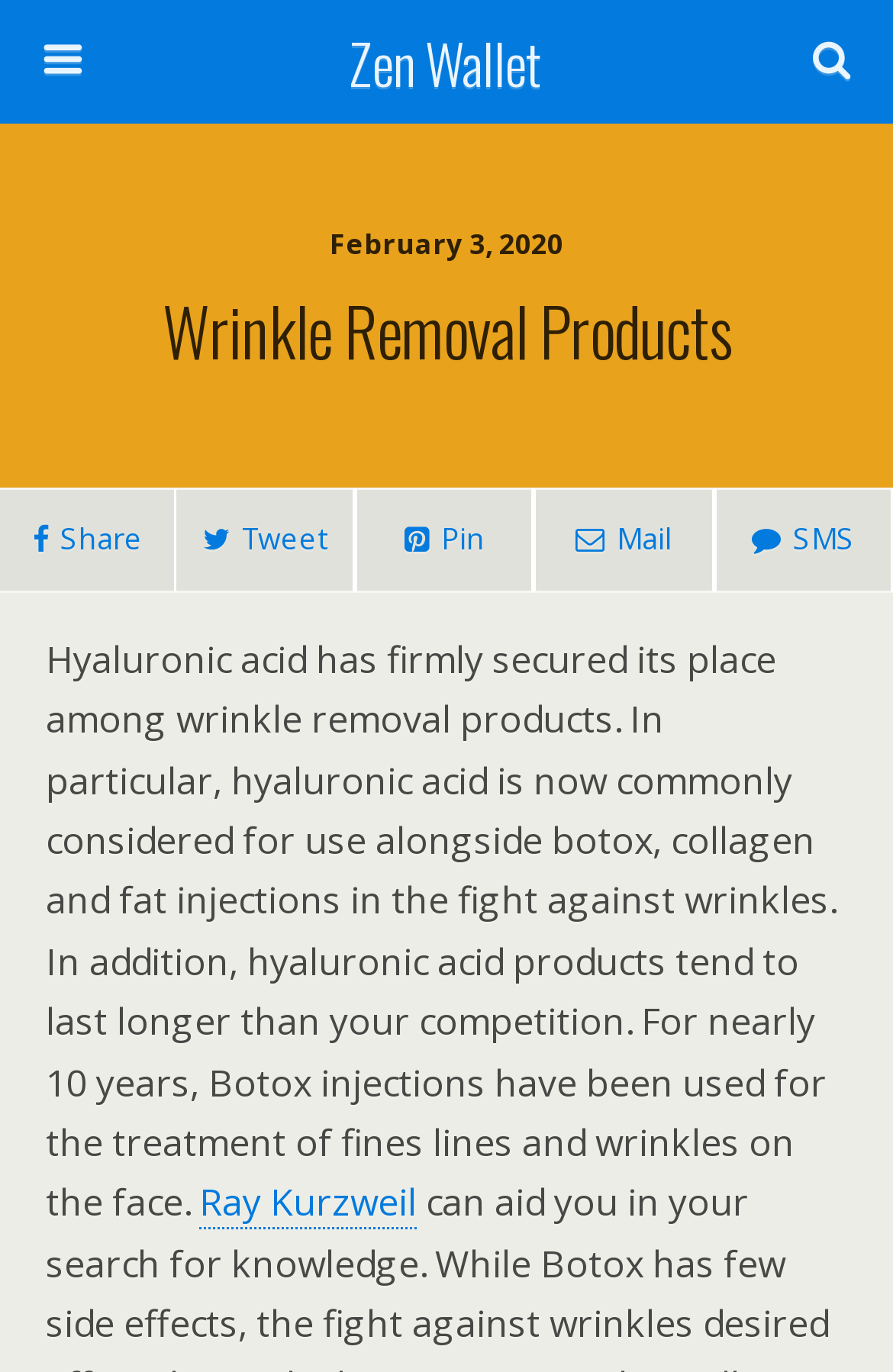Provide the bounding box coordinates of the section that needs to be clicked to accomplish the following instruction: "Click on Zen Wallet."

[0.16, 0.0, 0.84, 0.09]